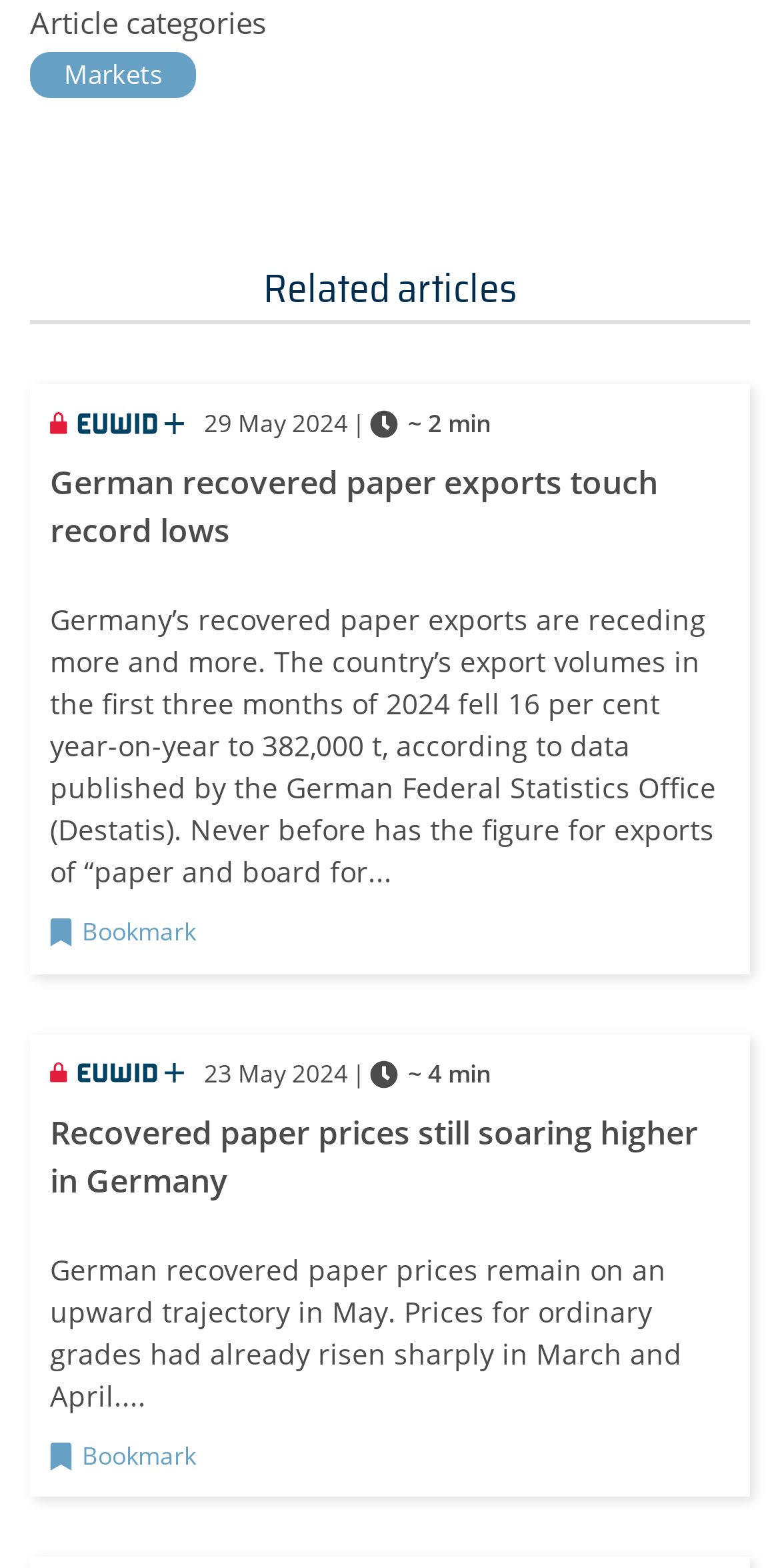Who is the editor of the article? Refer to the image and provide a one-word or short phrase answer.

Igor Dugandzic